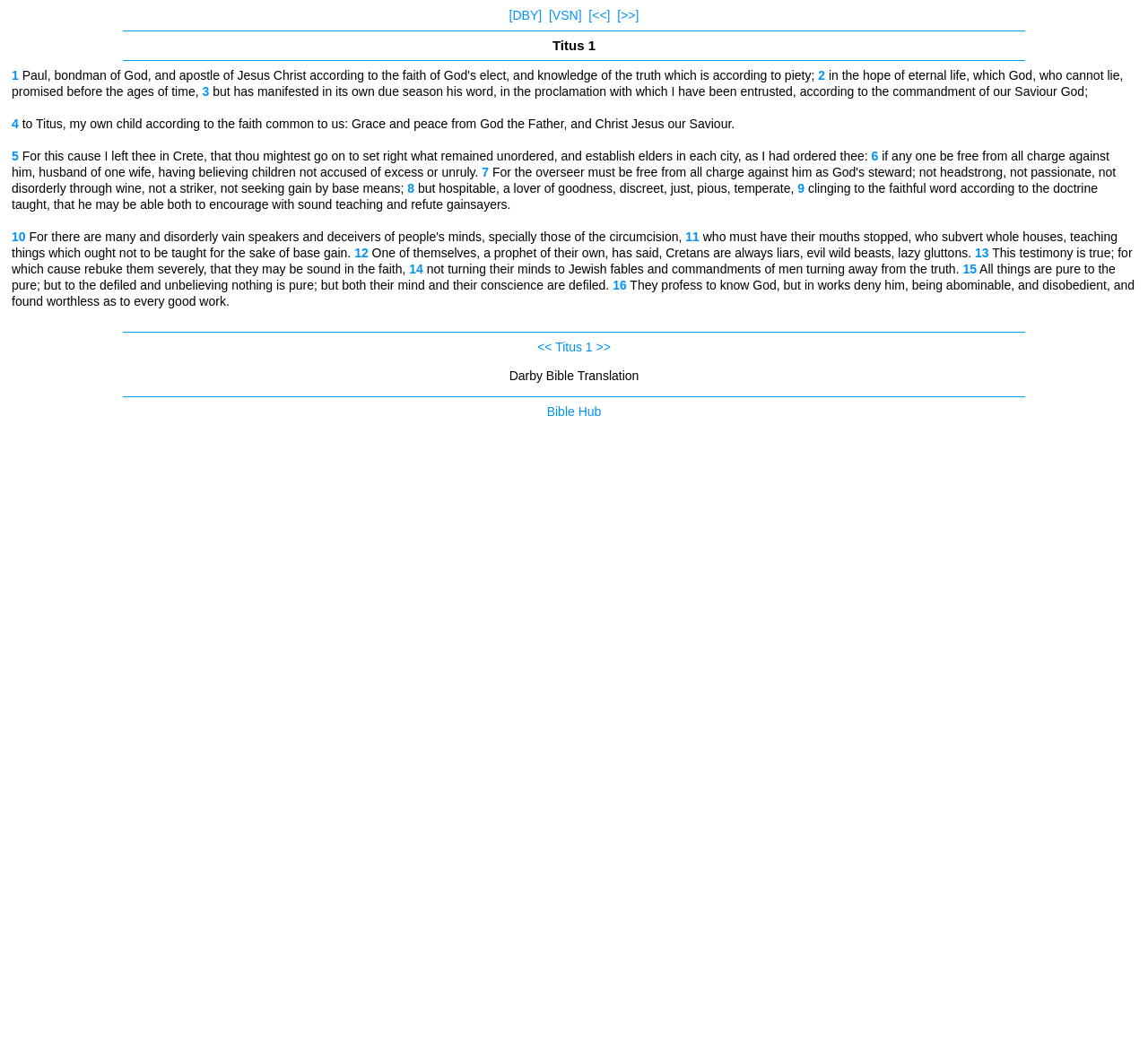Use a single word or phrase to answer the question:
What is the translation of the Bible being used?

Darby Bible Translation